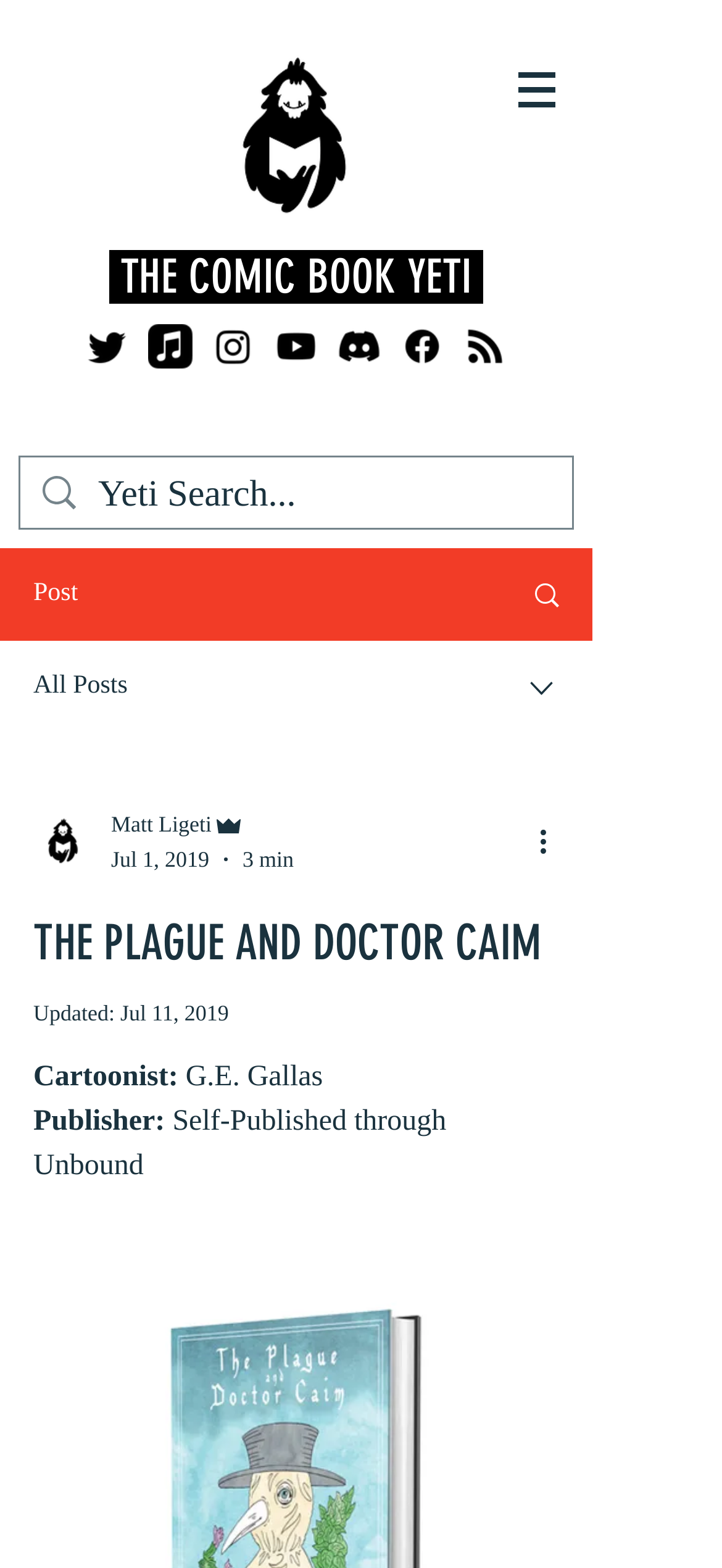Please identify the bounding box coordinates of the element's region that needs to be clicked to fulfill the following instruction: "View more actions". The bounding box coordinates should consist of four float numbers between 0 and 1, i.e., [left, top, right, bottom].

[0.738, 0.522, 0.8, 0.551]